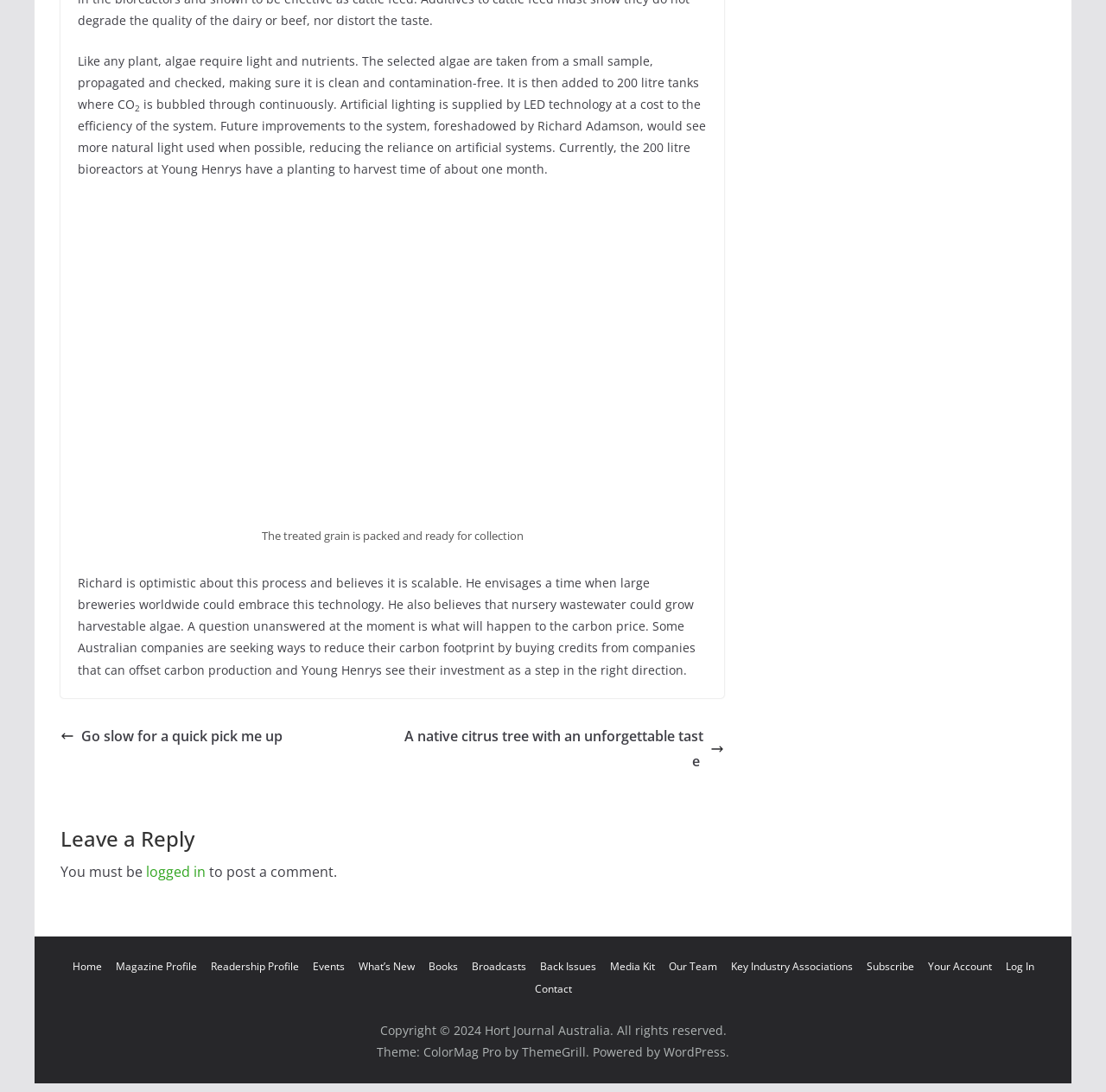What is the topic of the article?
Look at the image and respond to the question as thoroughly as possible.

The article discusses the process of cultivating algae, specifically how it is done at Young Henrys, a brewery. The text explains the steps involved, including the use of LED lighting and the potential for scalability.